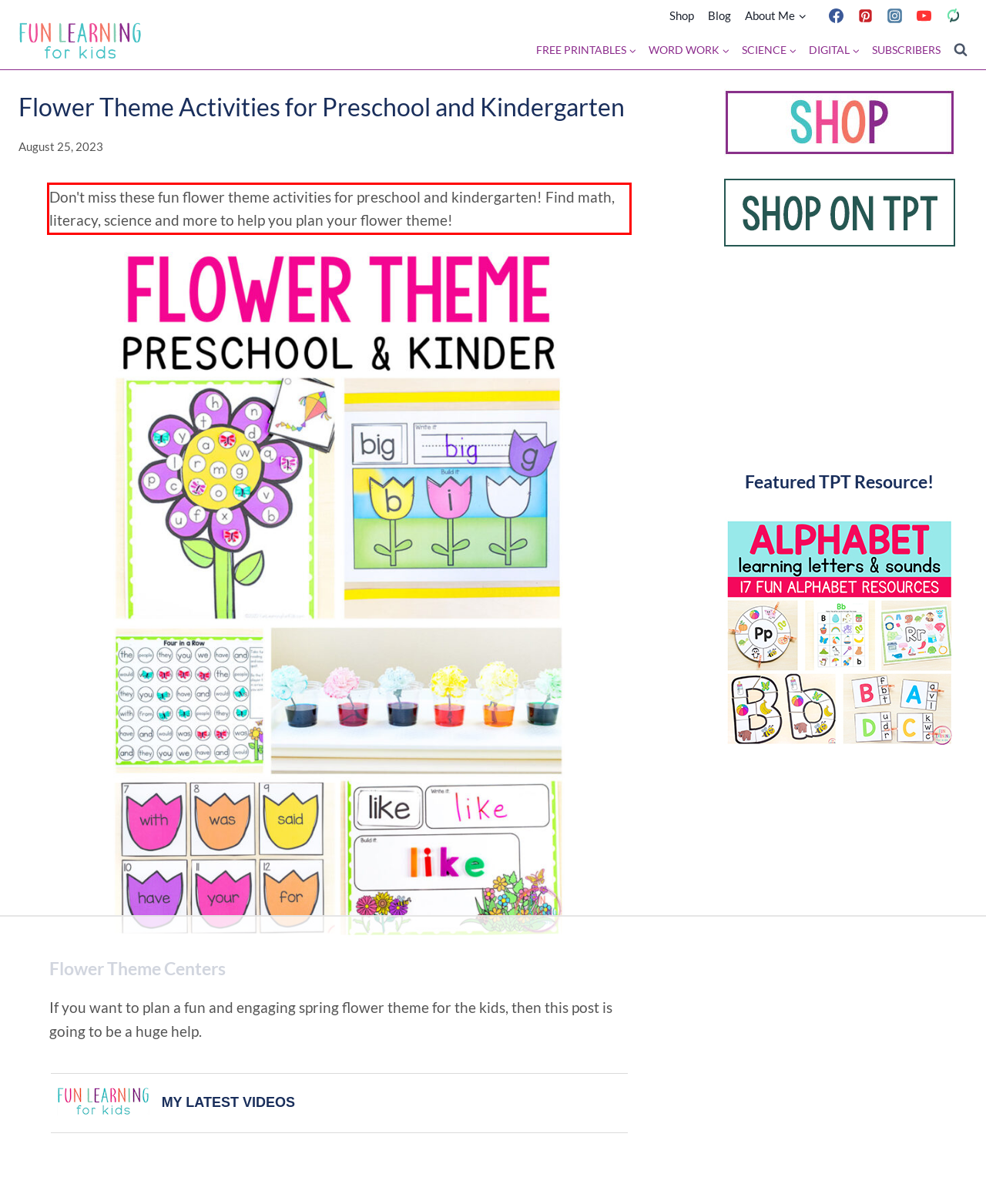Examine the webpage screenshot and use OCR to recognize and output the text within the red bounding box.

Don't miss these fun flower theme activities for preschool and kindergarten! Find math, literacy, science and more to help you plan your flower theme!